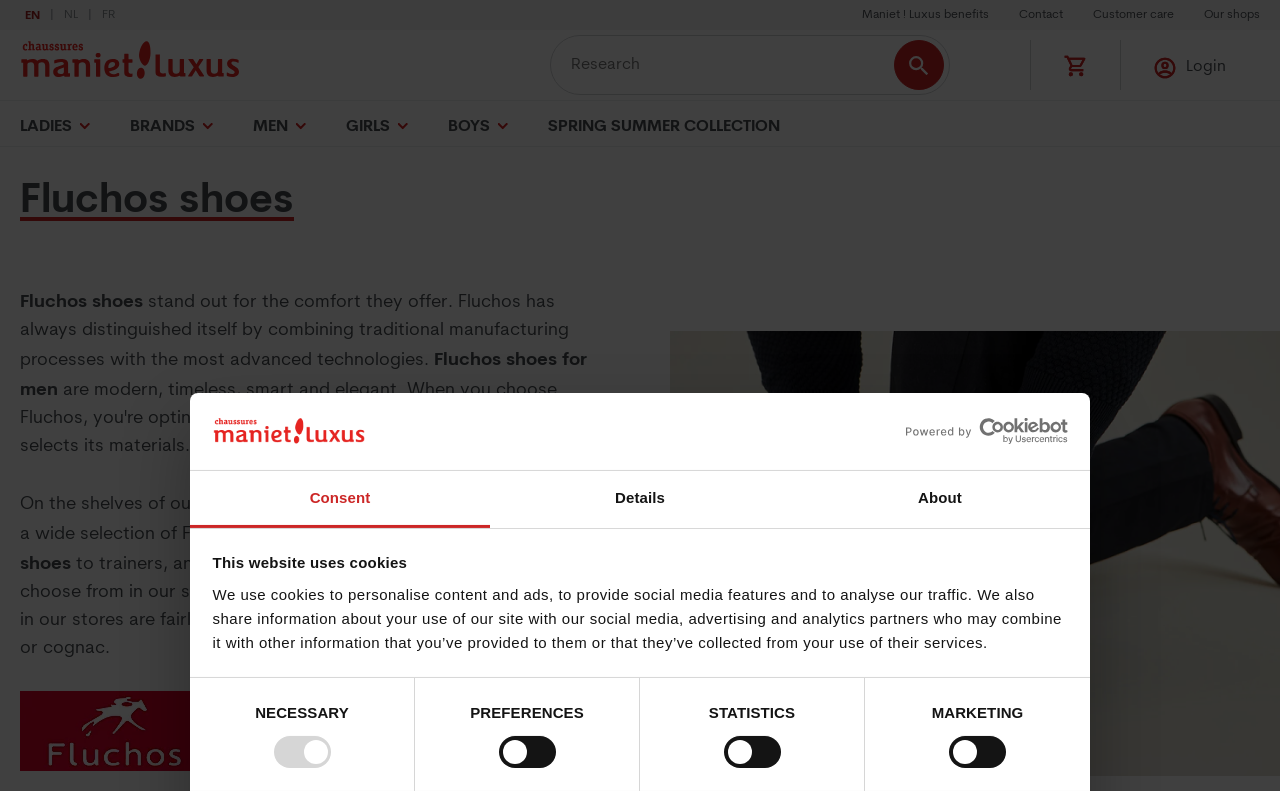Determine the bounding box coordinates of the clickable element to achieve the following action: 'Go to the 'Ladies Shoes' section'. Provide the coordinates as four float values between 0 and 1, formatted as [left, top, right, bottom].

[0.0, 0.128, 0.085, 0.184]